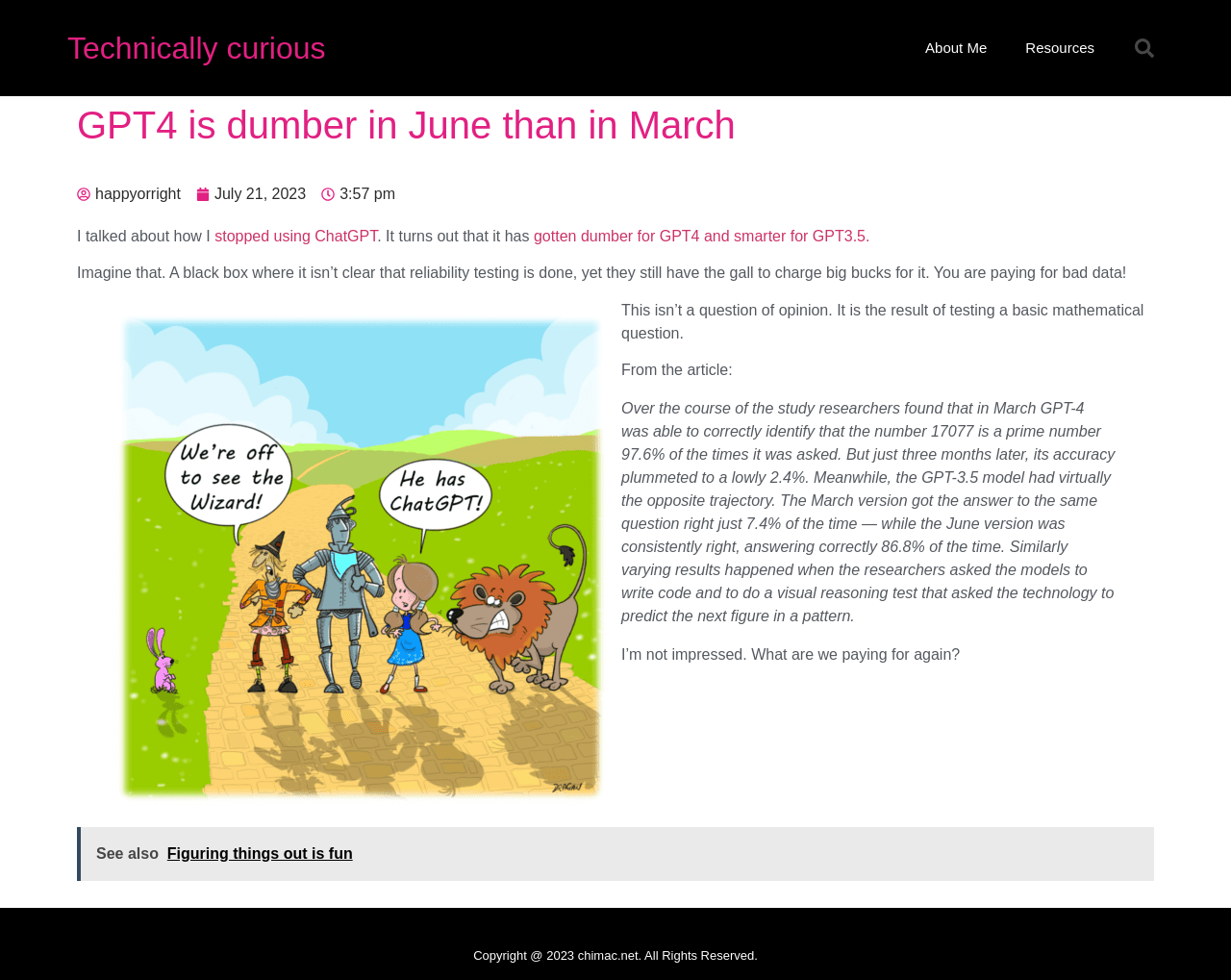Provide the bounding box coordinates of the section that needs to be clicked to accomplish the following instruction: "go to about me page."

[0.736, 0.0, 0.817, 0.098]